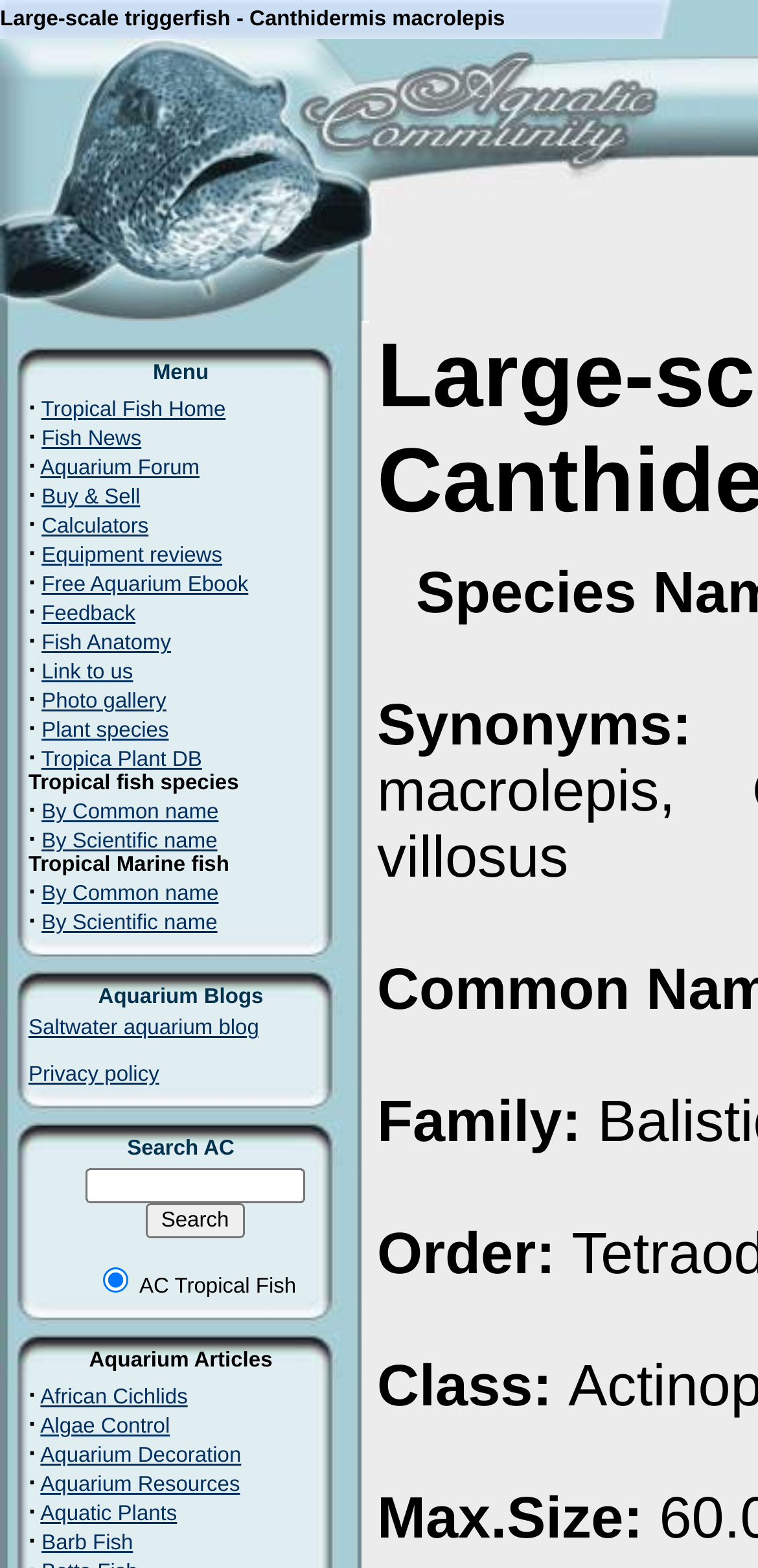Respond with a single word or phrase for the following question: 
How many images are on the webpage?

2